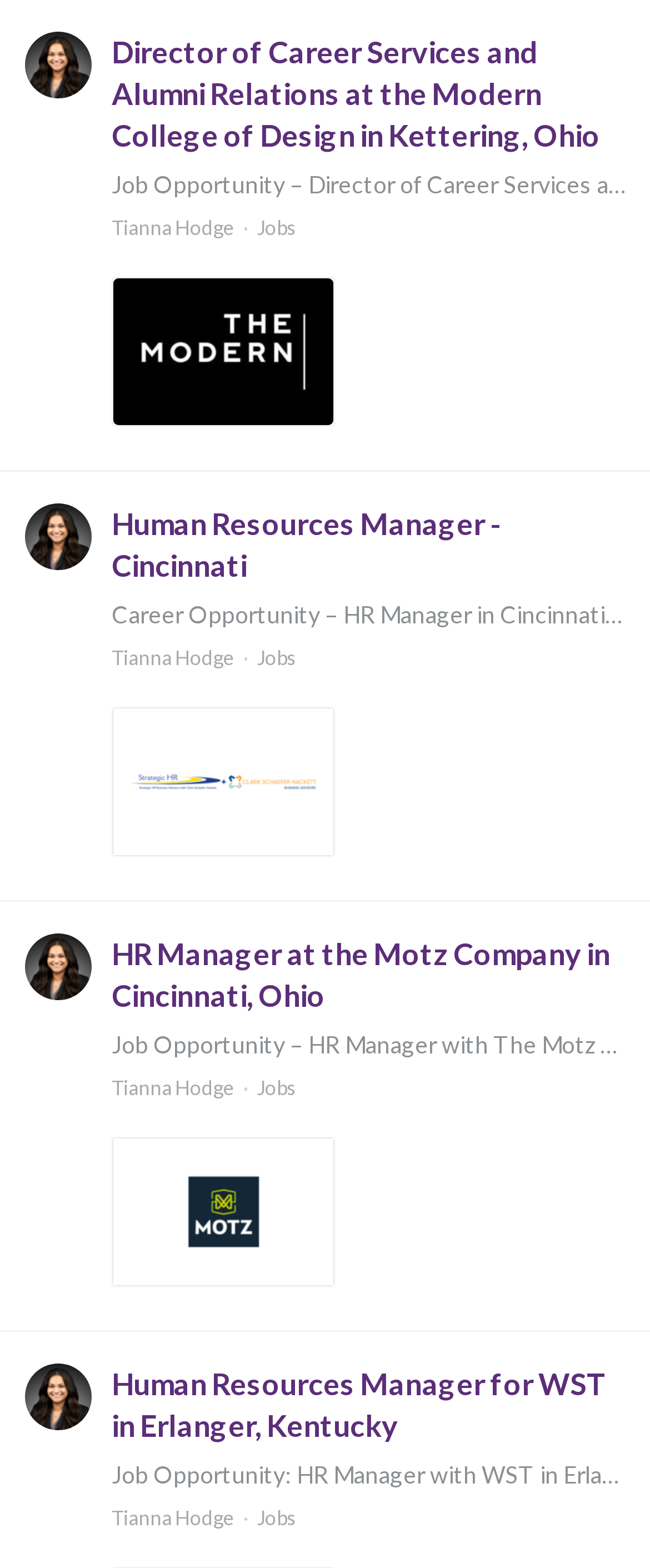Please find the bounding box coordinates of the element that you should click to achieve the following instruction: "Explore job opportunity for HR Manager at the Motz Company". The coordinates should be presented as four float numbers between 0 and 1: [left, top, right, bottom].

[0.172, 0.595, 0.962, 0.649]